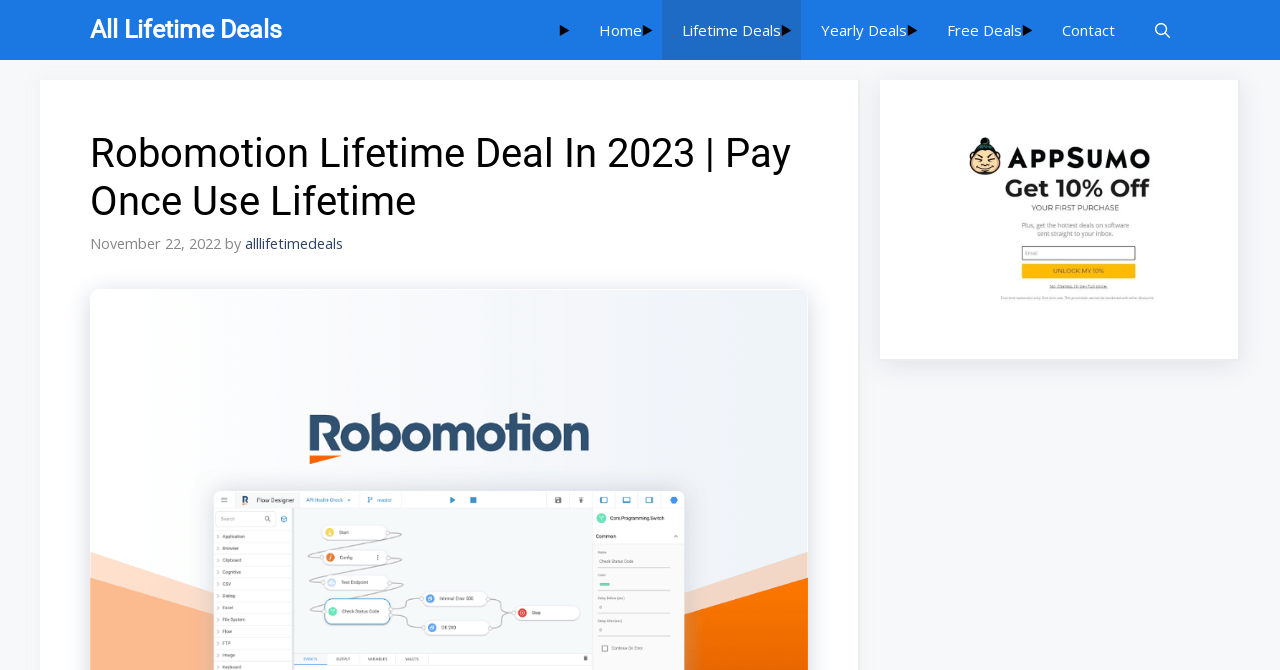Locate the bounding box coordinates of the element to click to perform the following action: 'go to home page'. The coordinates should be given as four float values between 0 and 1, in the form of [left, top, right, bottom].

[0.452, 0.0, 0.517, 0.09]